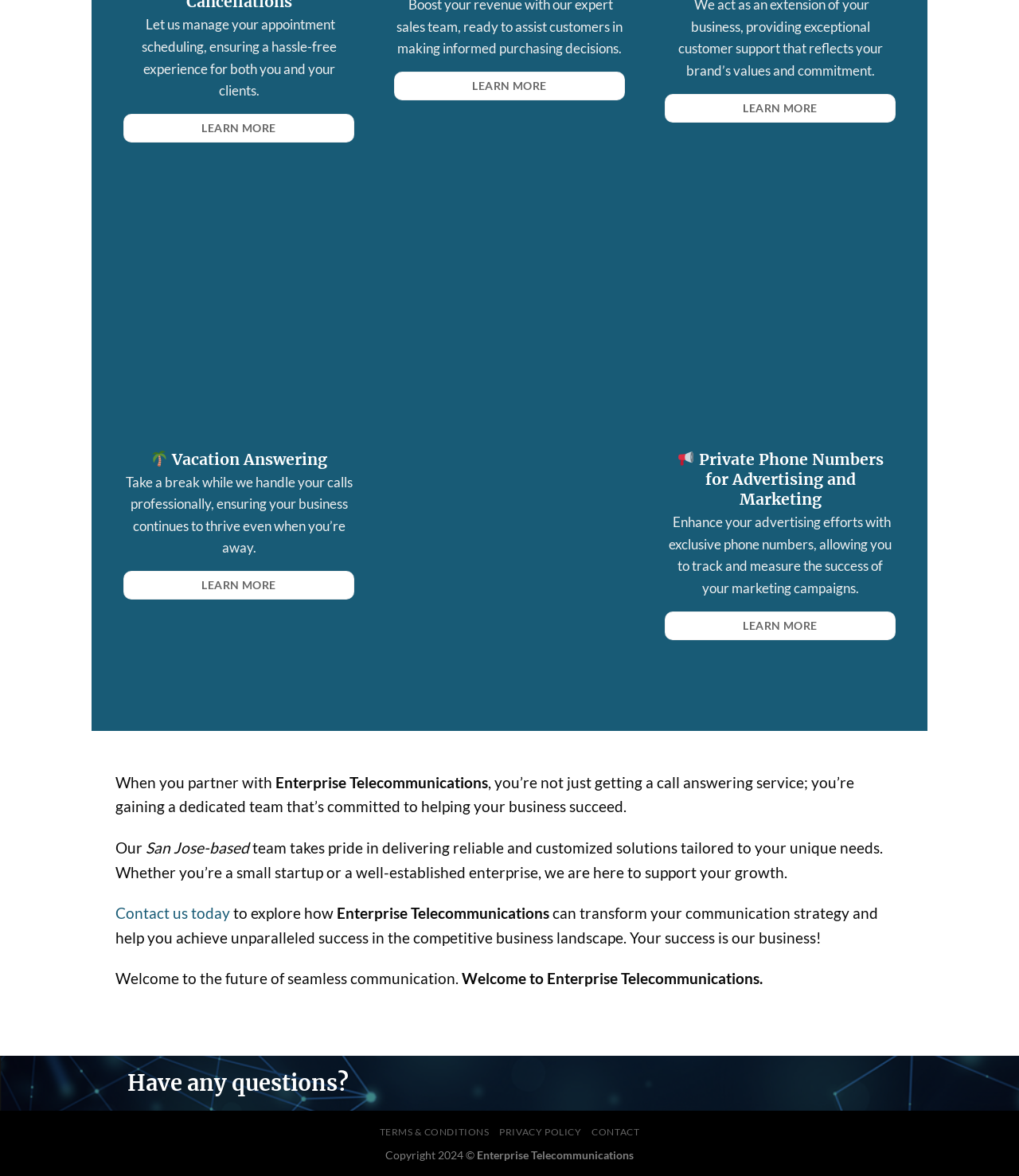Please locate the bounding box coordinates for the element that should be clicked to achieve the following instruction: "Contact us today". Ensure the coordinates are given as four float numbers between 0 and 1, i.e., [left, top, right, bottom].

[0.113, 0.769, 0.226, 0.784]